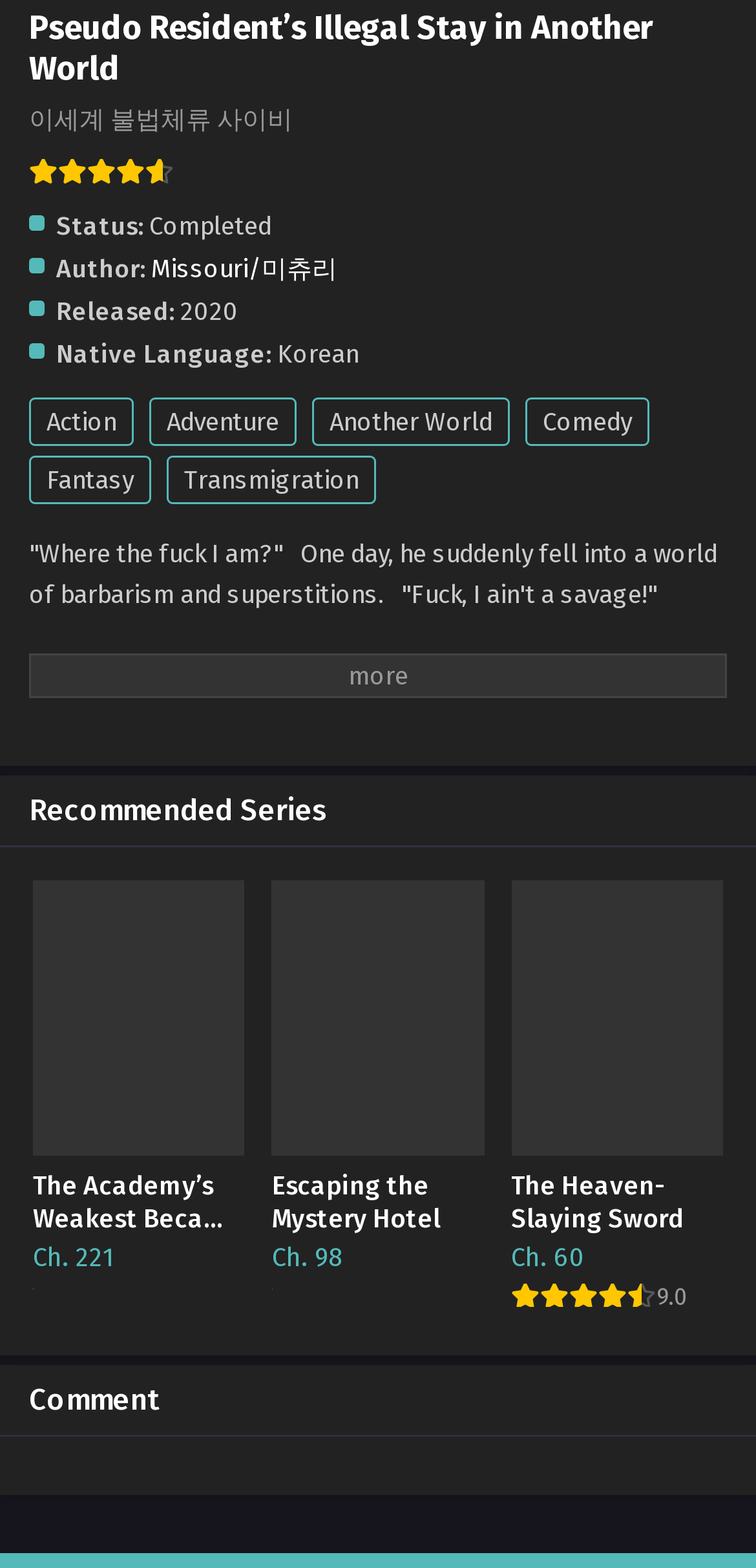Determine the bounding box coordinates of the clickable element necessary to fulfill the instruction: "Check the author of the novel". Provide the coordinates as four float numbers within the 0 to 1 range, i.e., [left, top, right, bottom].

[0.2, 0.162, 0.446, 0.181]